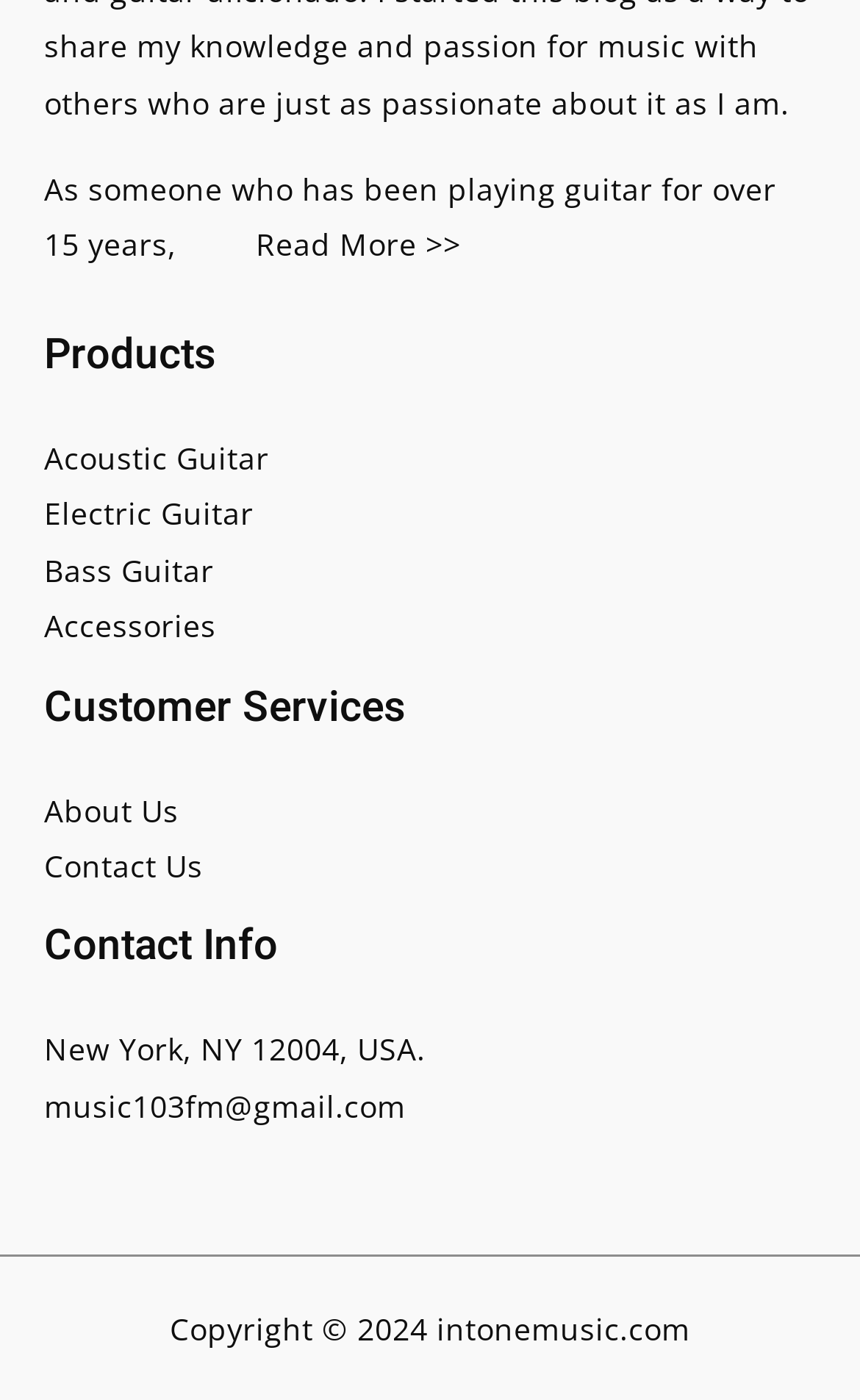What is the copyright year of the website?
Give a detailed explanation using the information visible in the image.

The webpage has a 'Copyright © 2024 intonemusic.com' statement at the bottom, indicating that the website's copyright year is 2024.